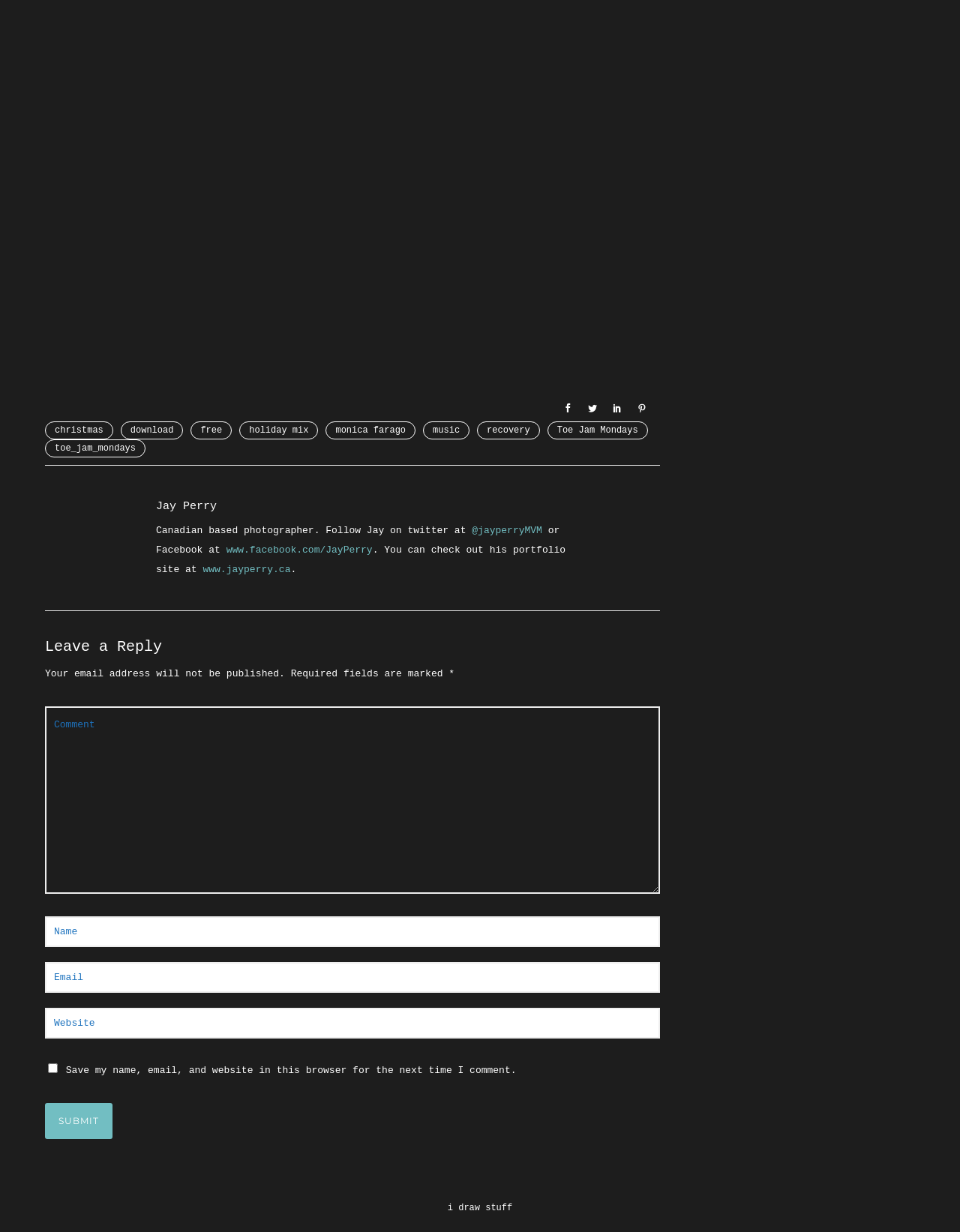Based on the element description "Toe Jam Mondays", predict the bounding box coordinates of the UI element.

[0.57, 0.342, 0.675, 0.357]